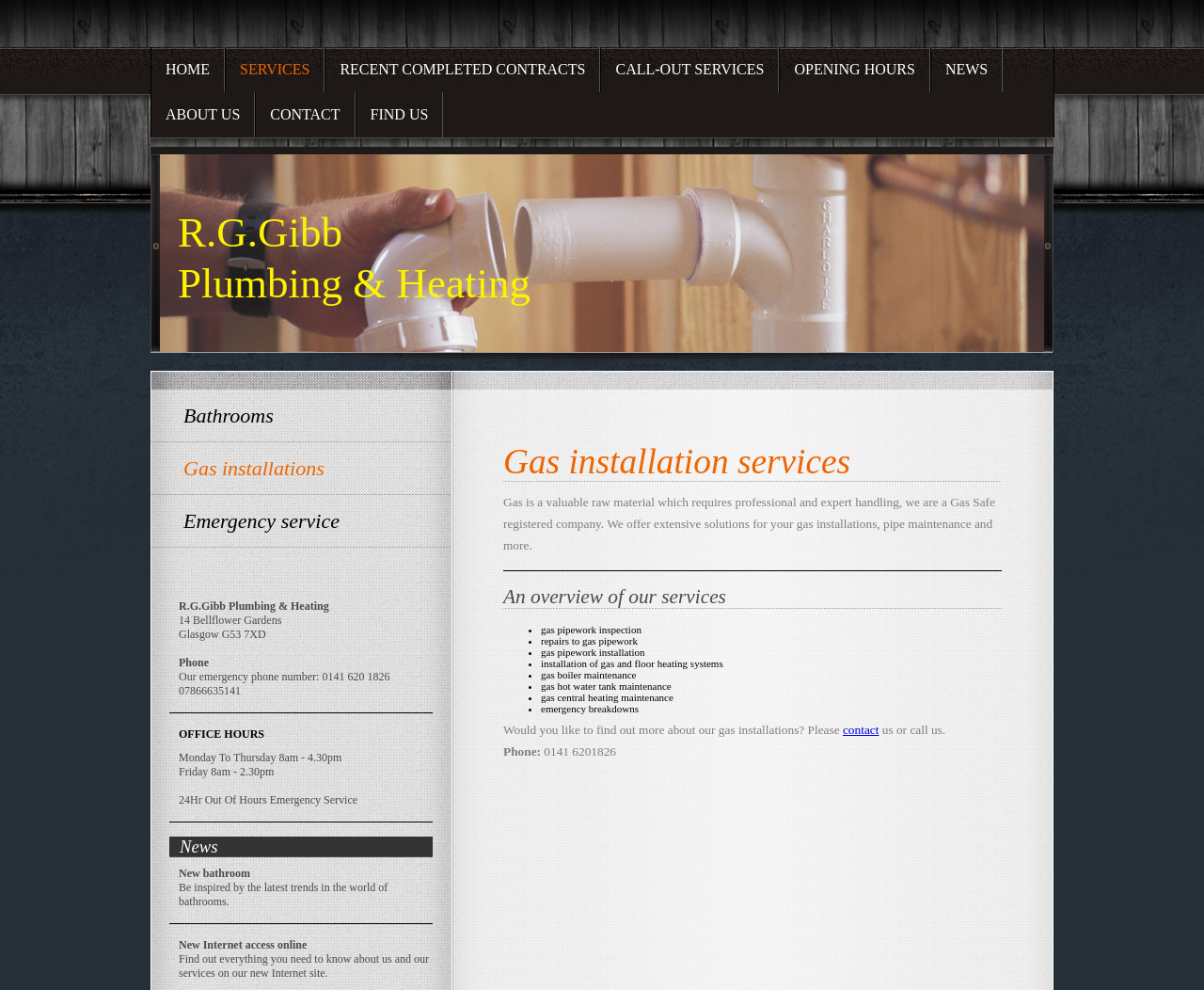Kindly provide the bounding box coordinates of the section you need to click on to fulfill the given instruction: "Click Gas installations".

[0.125, 0.447, 0.375, 0.5]